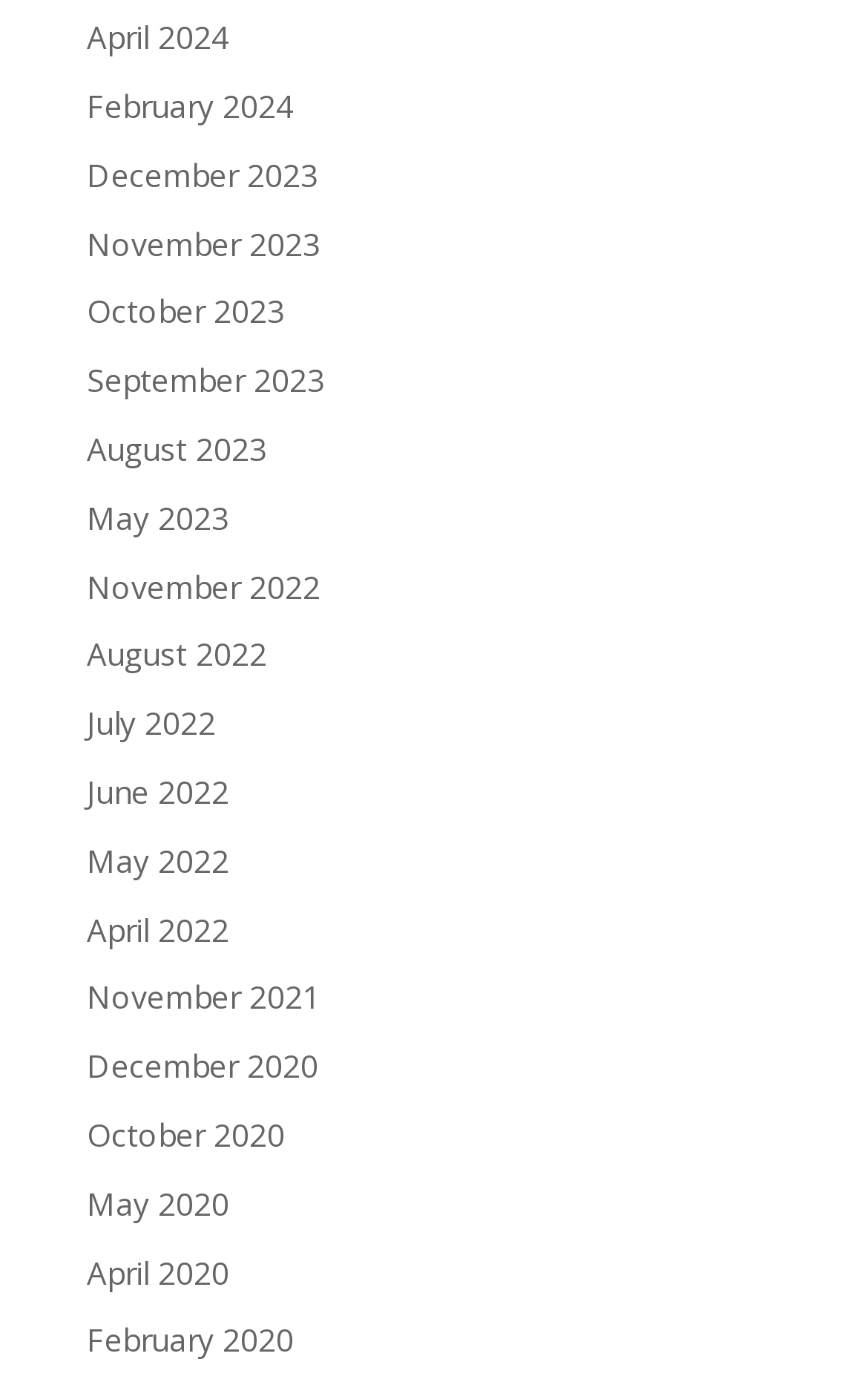Please determine the bounding box coordinates of the clickable area required to carry out the following instruction: "browse August 2022". The coordinates must be four float numbers between 0 and 1, represented as [left, top, right, bottom].

[0.1, 0.457, 0.308, 0.488]